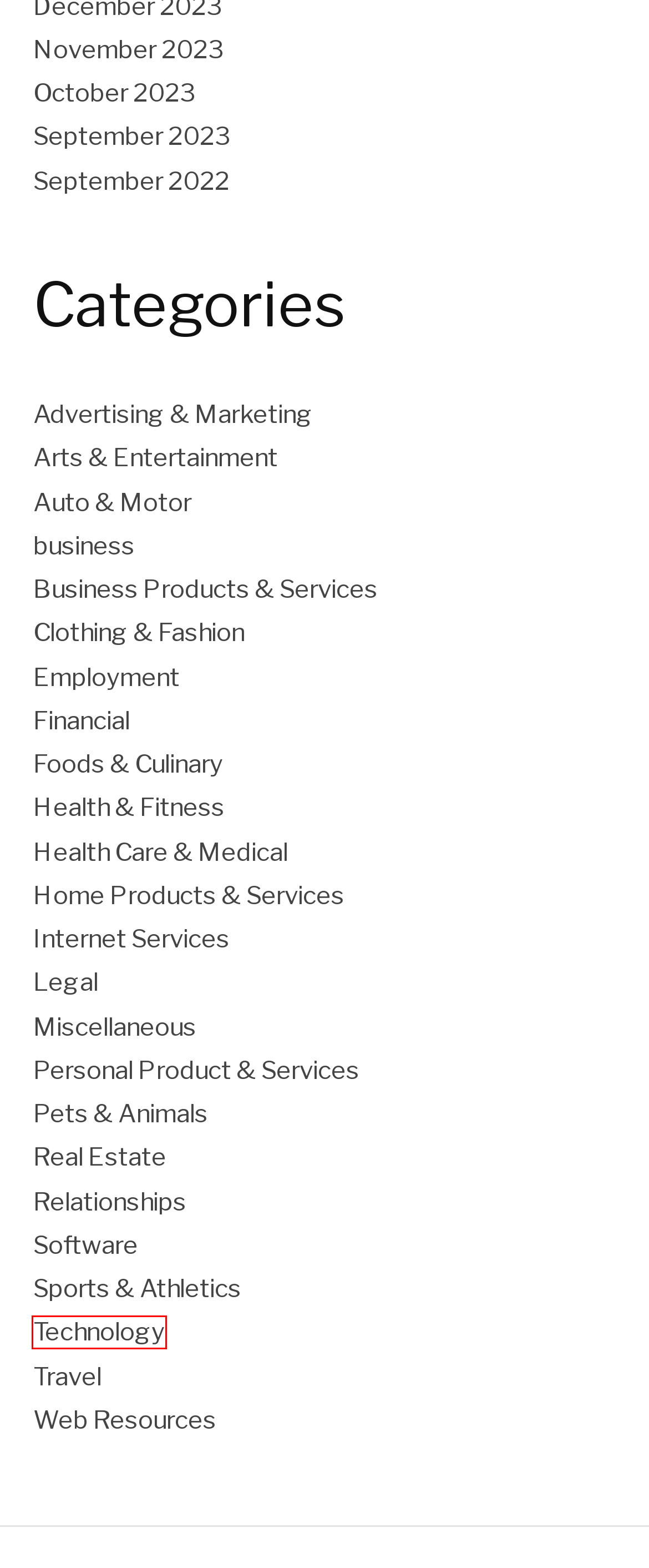Review the webpage screenshot provided, noting the red bounding box around a UI element. Choose the description that best matches the new webpage after clicking the element within the bounding box. The following are the options:
A. Technology – Tape And Adhesives
B. November 2023 – Tape And Adhesives
C. Personal Product & Services – Tape And Adhesives
D. Business Products & Services – Tape And Adhesives
E. Relationships – Tape And Adhesives
F. October 2023 – Tape And Adhesives
G. Pets & Animals – Tape And Adhesives
H. Clothing & Fashion – Tape And Adhesives

A